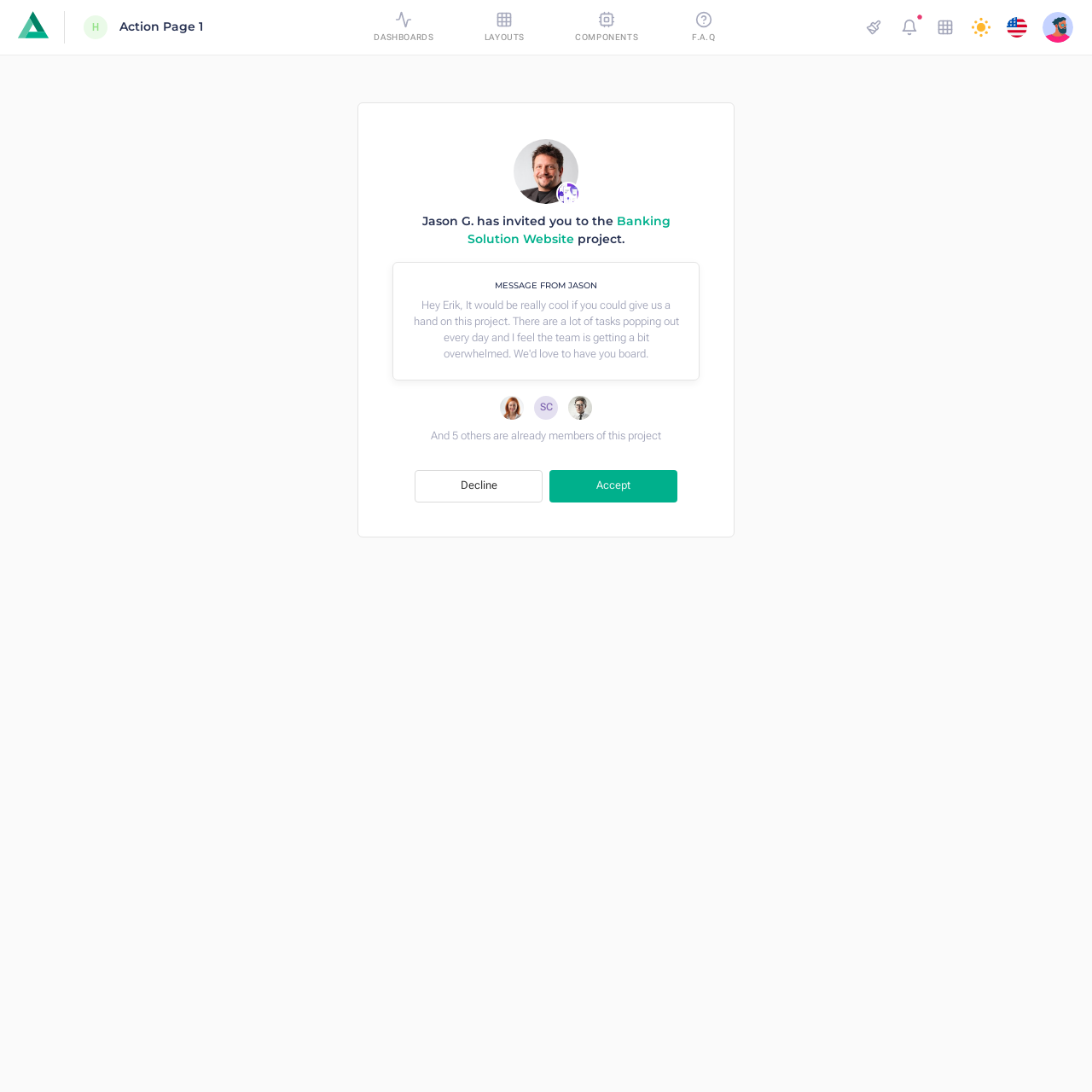What is the abbreviation in the static text below the invitation? Using the information from the screenshot, answer with a single word or phrase.

SC